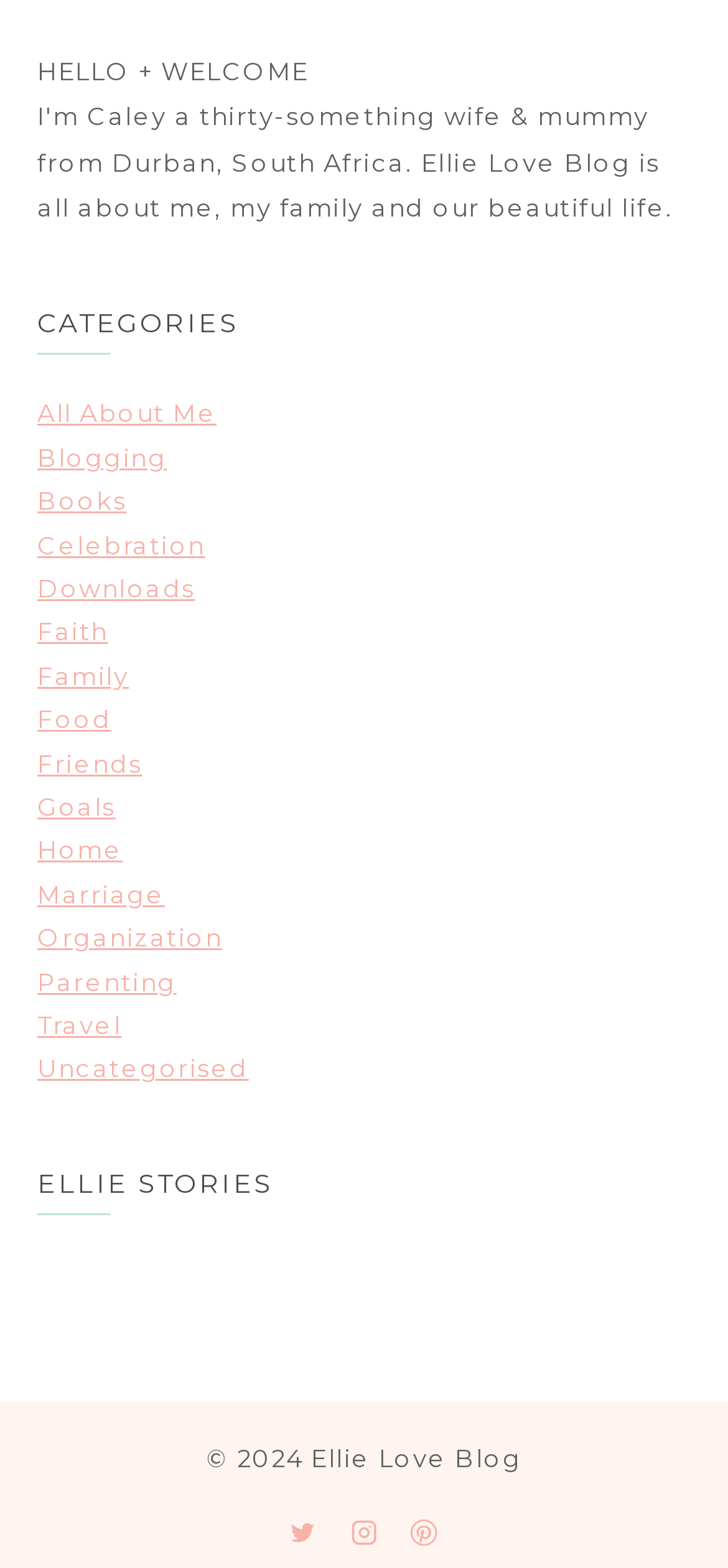Please specify the bounding box coordinates for the clickable region that will help you carry out the instruction: "click on the 'All About Me' link".

[0.051, 0.254, 0.298, 0.273]